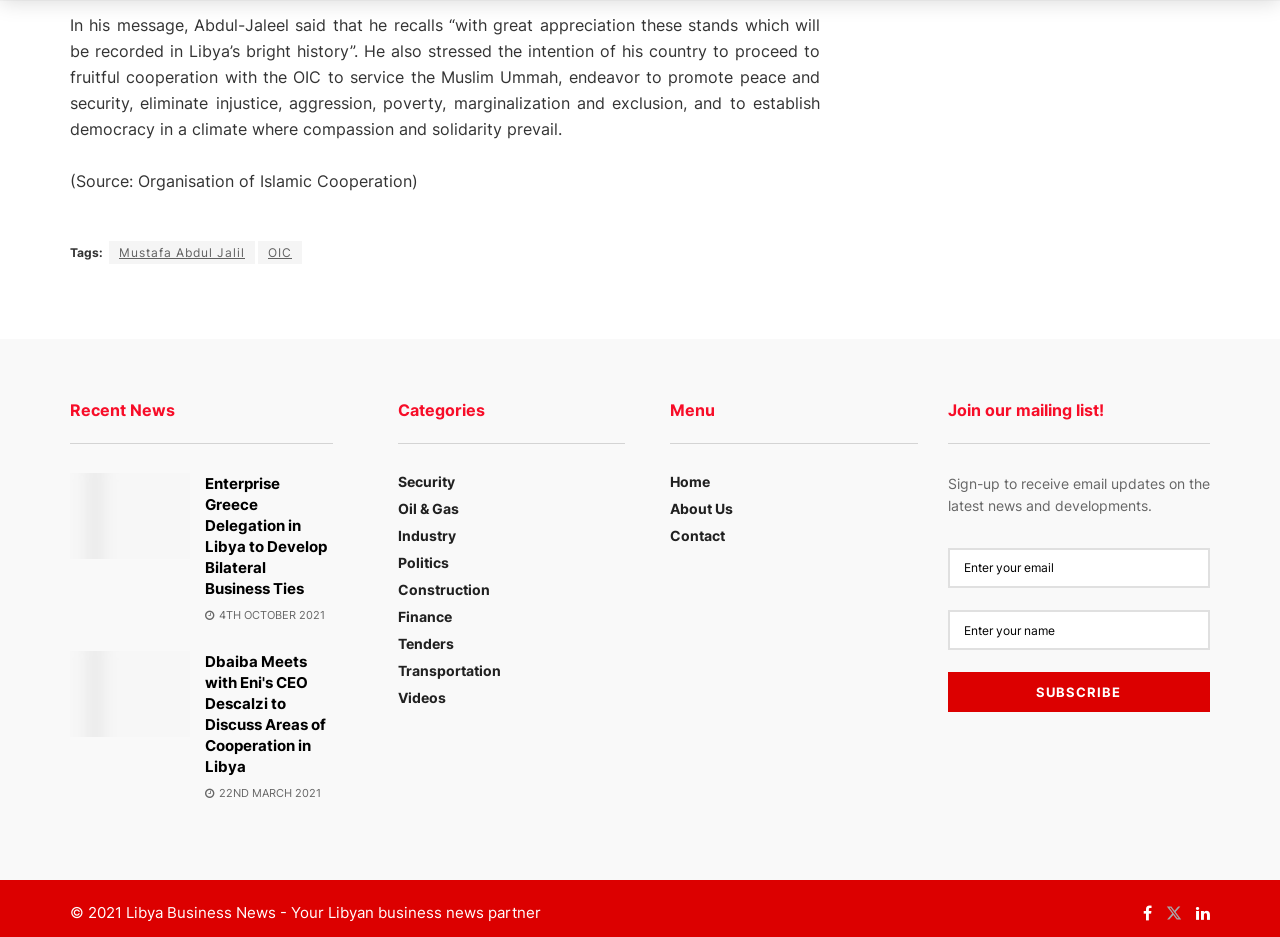Predict the bounding box coordinates of the UI element that matches this description: "About Us". The coordinates should be in the format [left, top, right, bottom] with each value between 0 and 1.

[0.523, 0.533, 0.573, 0.552]